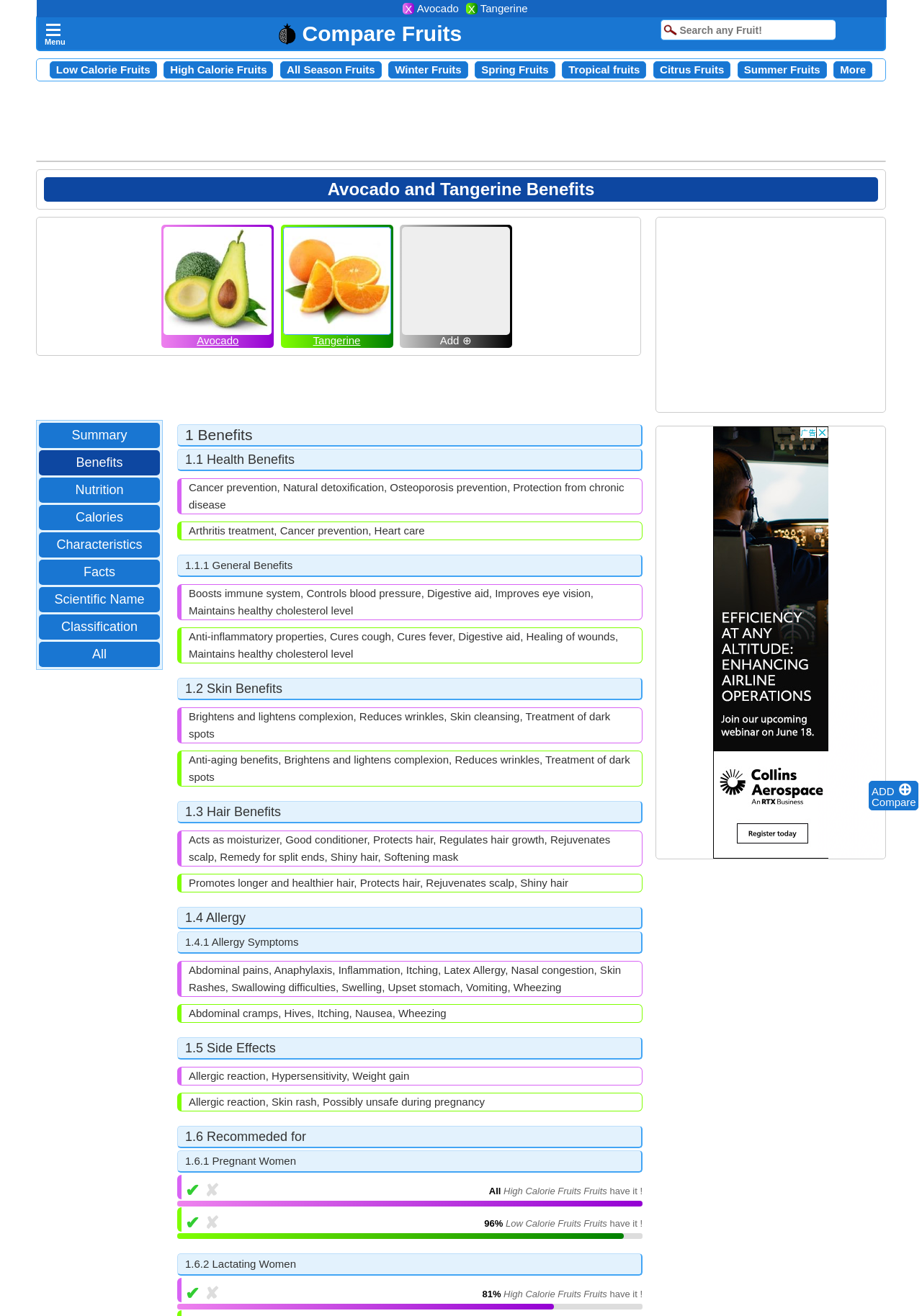Determine the bounding box coordinates of the element's region needed to click to follow the instruction: "View summary of Avocado and Tangerine benefits". Provide these coordinates as four float numbers between 0 and 1, formatted as [left, top, right, bottom].

[0.07, 0.324, 0.146, 0.338]